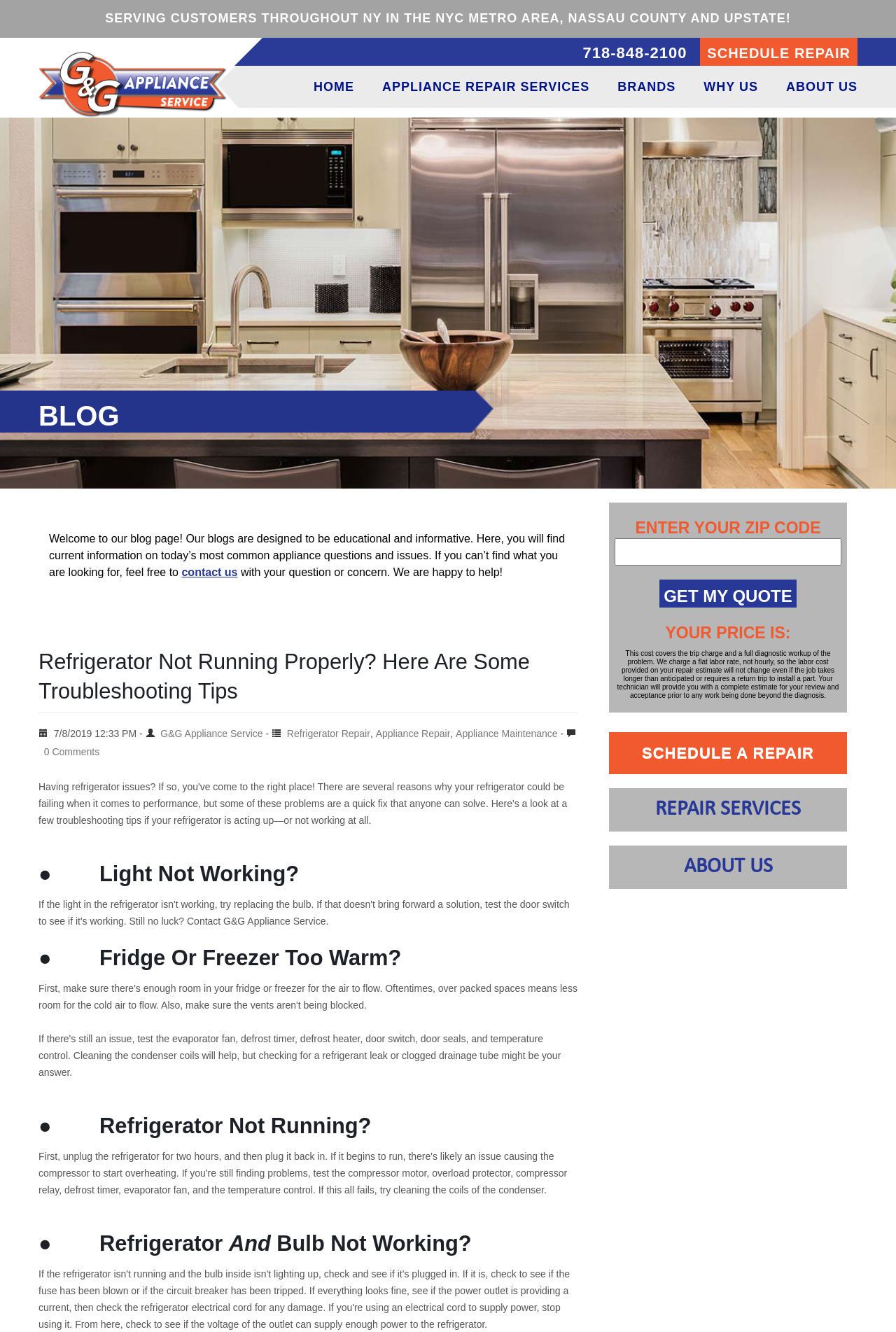Identify the bounding box coordinates of the clickable region required to complete the instruction: "Contact us". The coordinates should be given as four float numbers within the range of 0 and 1, i.e., [left, top, right, bottom].

[0.203, 0.425, 0.265, 0.434]